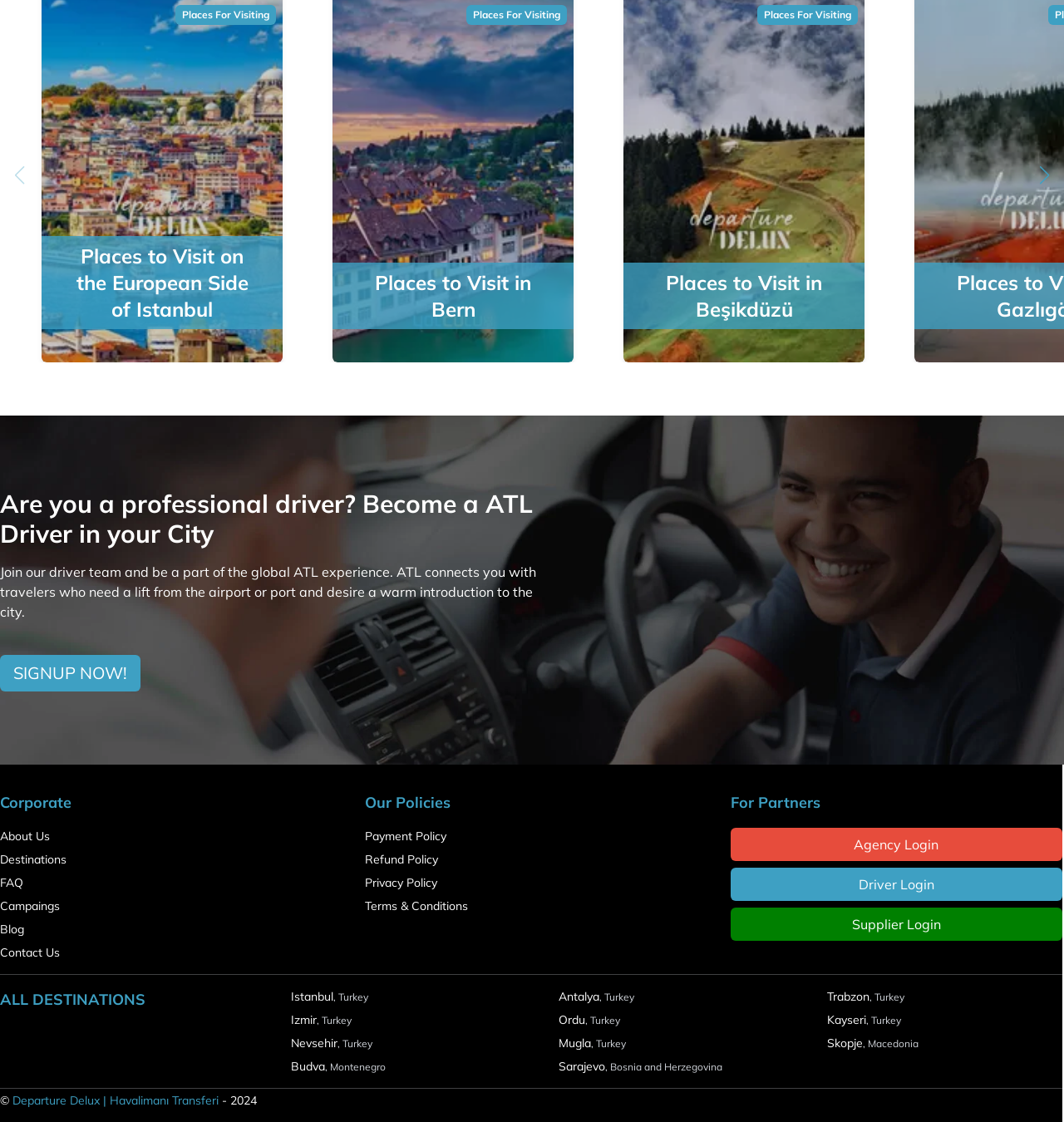Locate the bounding box coordinates of the UI element described by: "Supplier Login". Provide the coordinates as four float numbers between 0 and 1, formatted as [left, top, right, bottom].

[0.686, 0.809, 0.998, 0.839]